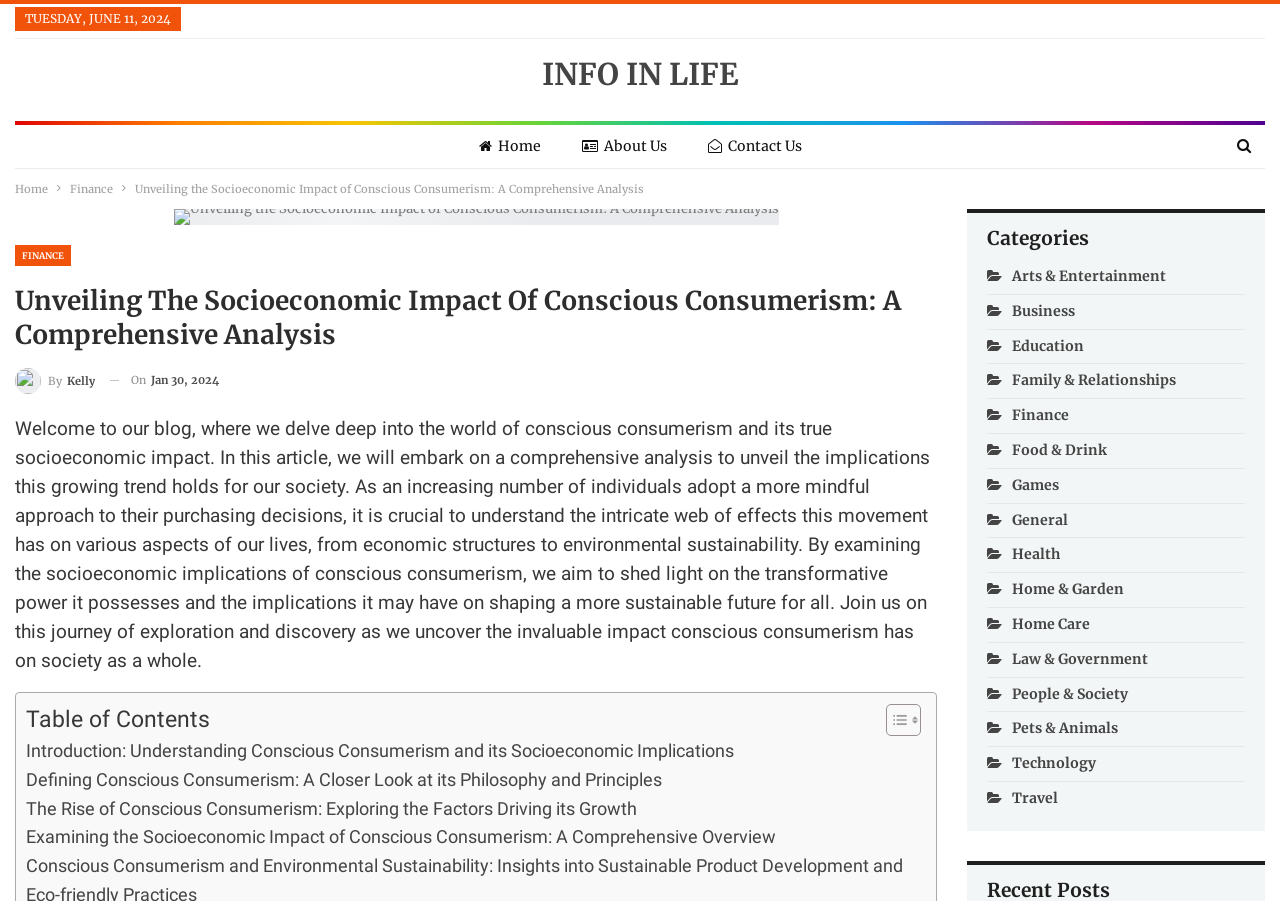For the element described, predict the bounding box coordinates as (top-left x, top-left y, bottom-right x, bottom-right y). All values should be between 0 and 1. Element description: Family & Relationships

[0.771, 0.412, 0.919, 0.432]